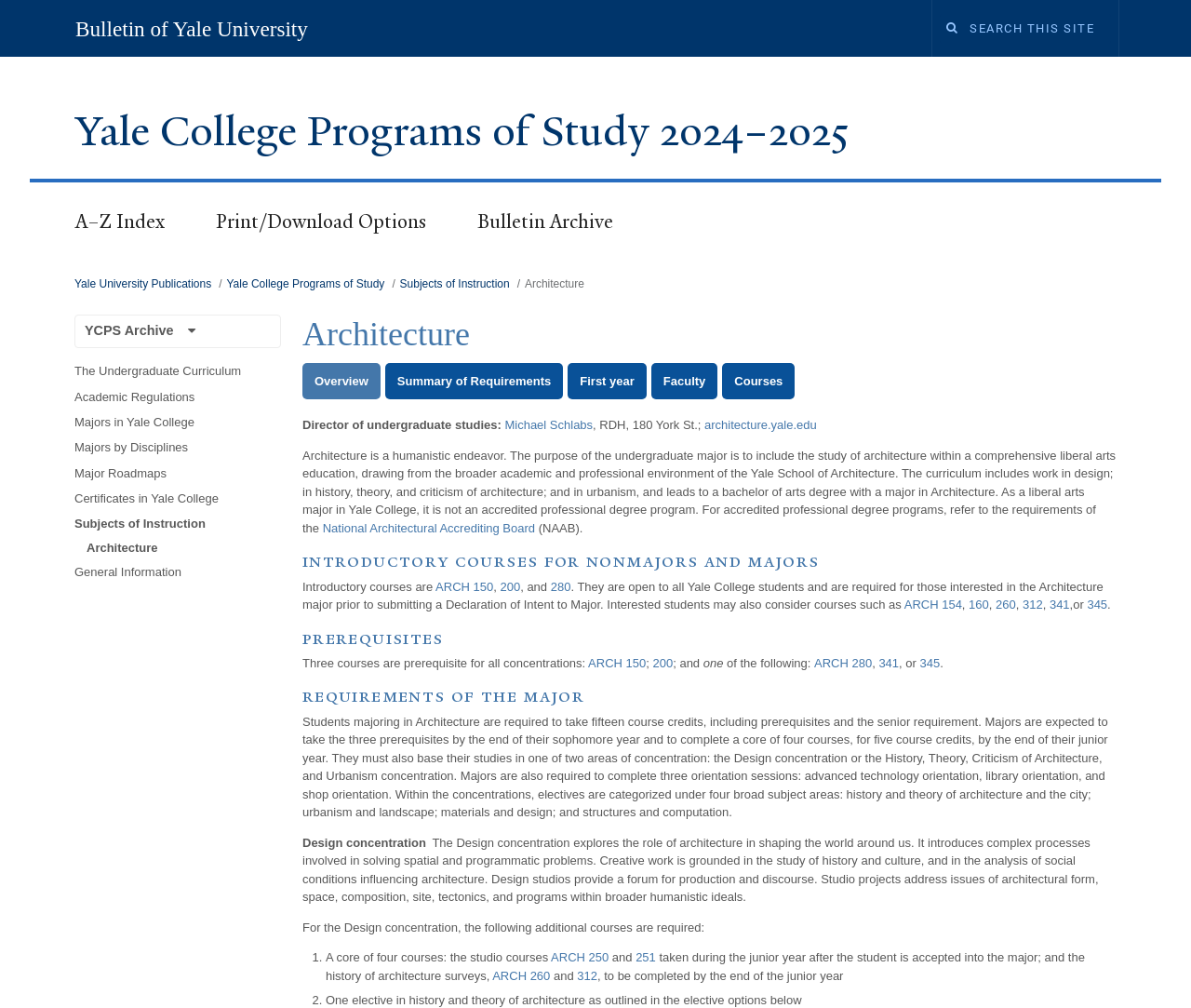Pinpoint the bounding box coordinates of the element to be clicked to execute the instruction: "Click on National Architectural Accrediting Board".

[0.271, 0.517, 0.449, 0.531]